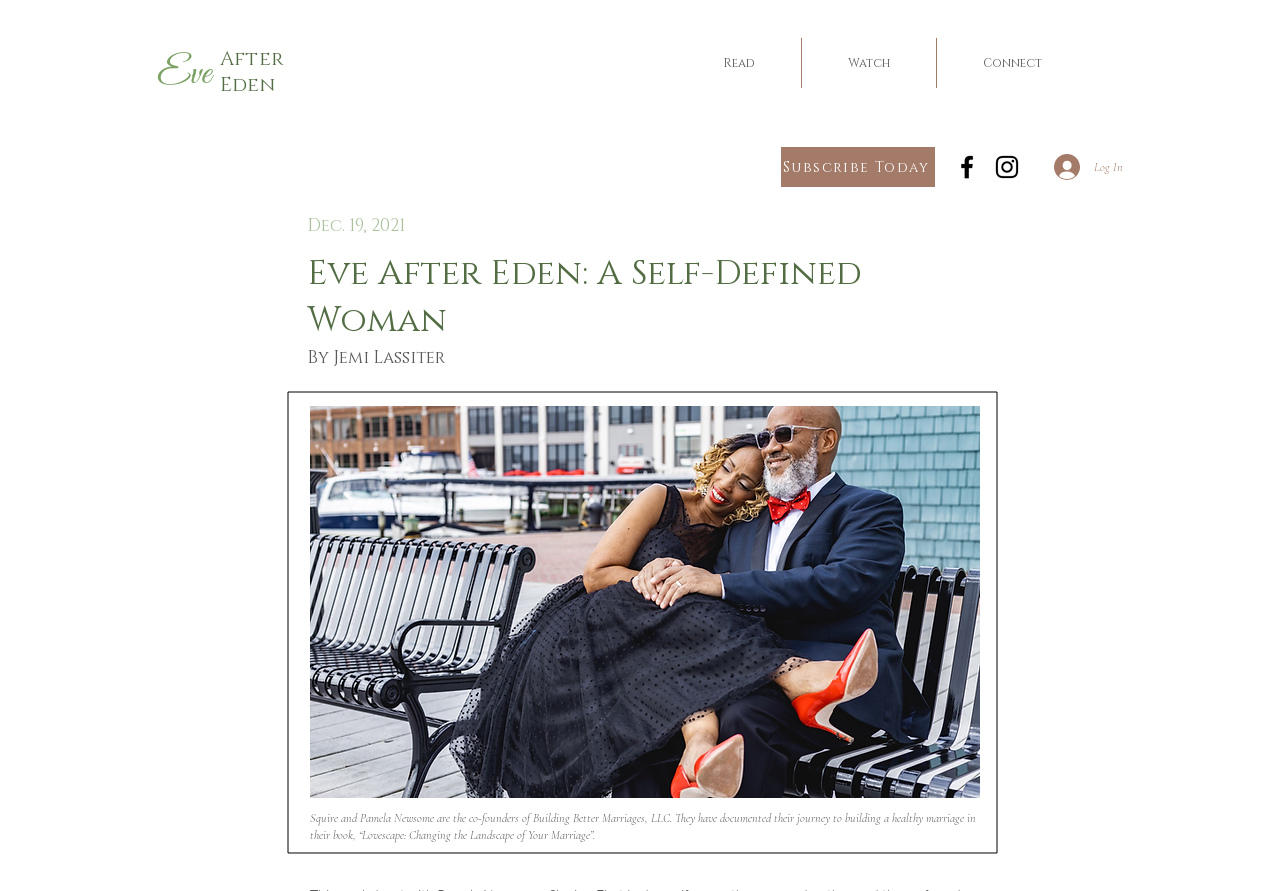Give a succinct answer to this question in a single word or phrase: 
What is the name of the company co-founded by Squire and Pamela Newsome?

Building Better Marriages, LLC